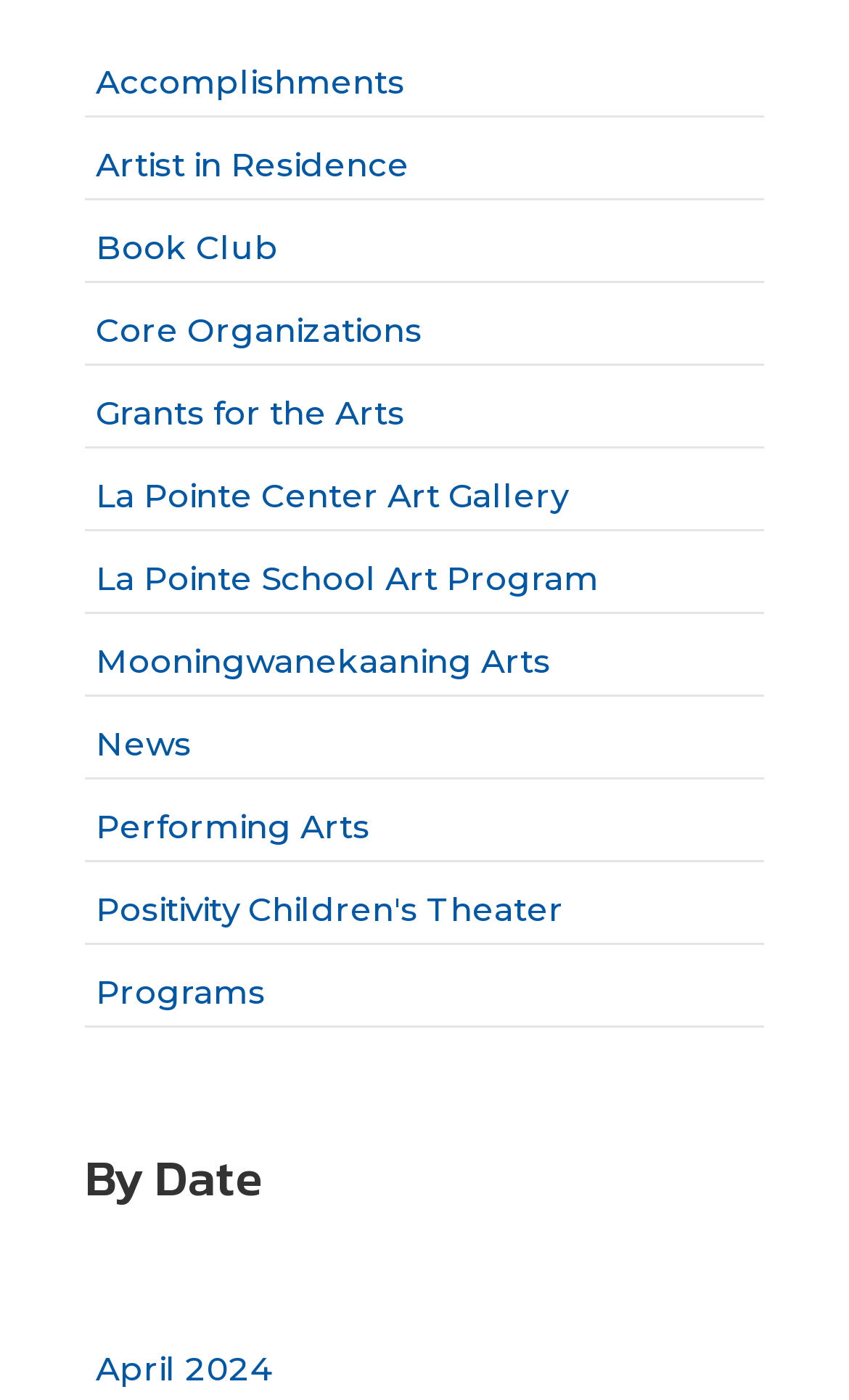How many options are available under 'By Date'?
Please give a well-detailed answer to the question.

I looked at the 'By Date' section and found that there is only one option available, which is 'April 2024'.